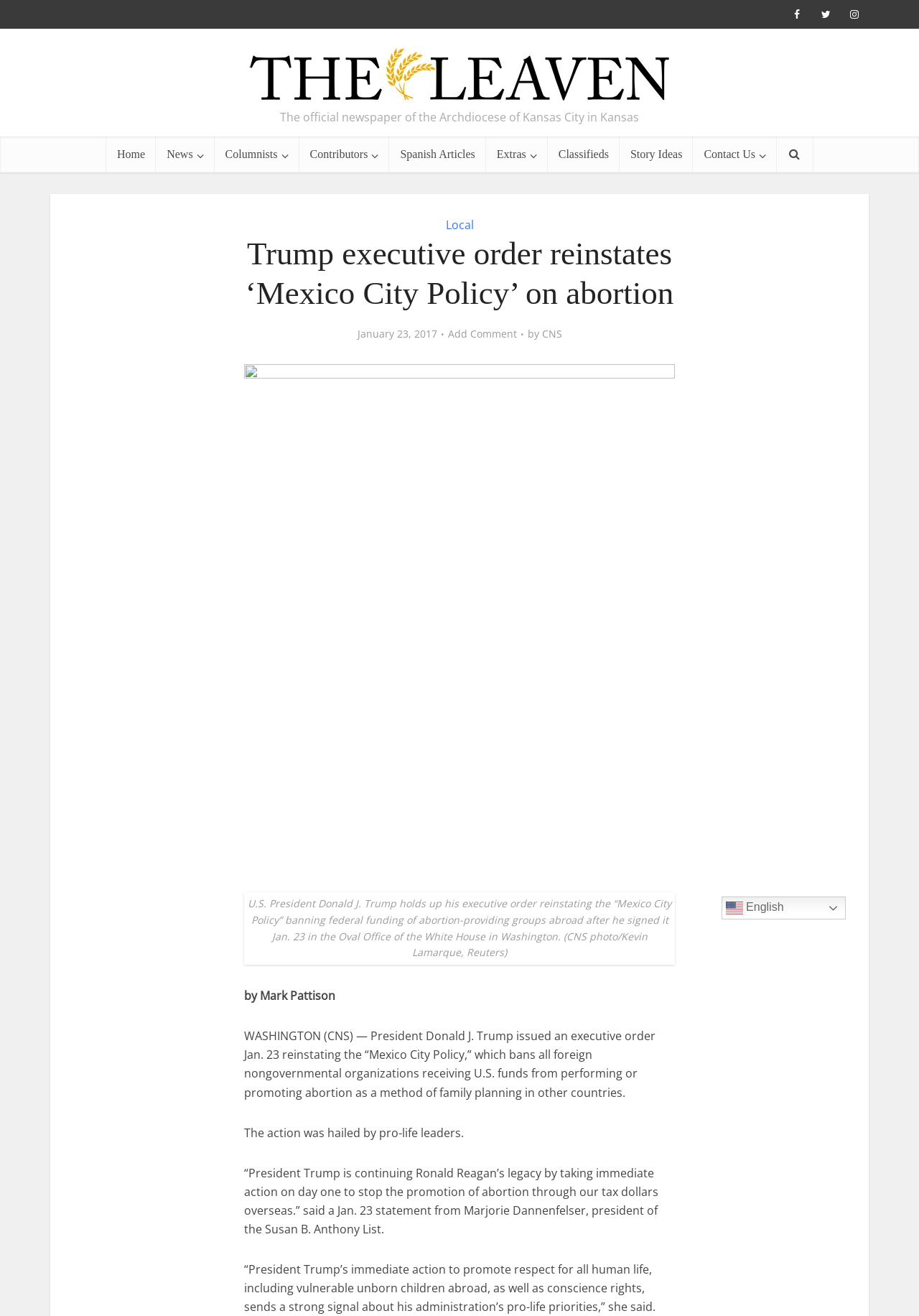Determine the bounding box coordinates for the element that should be clicked to follow this instruction: "Click the Home link". The coordinates should be given as four float numbers between 0 and 1, in the format [left, top, right, bottom].

[0.116, 0.104, 0.17, 0.131]